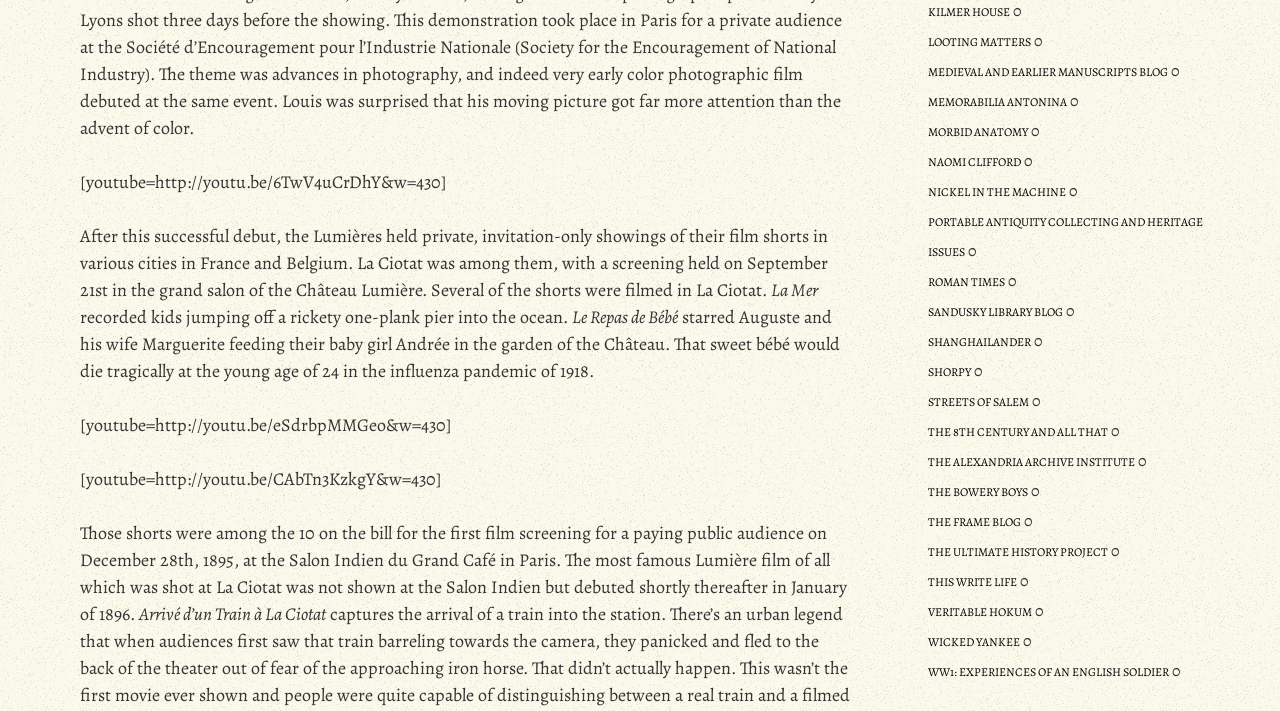Review the image closely and give a comprehensive answer to the question: What is the location of the film screening?

The location of the film screening is Paris, as mentioned in the text, specifically at the Salon Indien du Grand Café on December 28th, 1895.